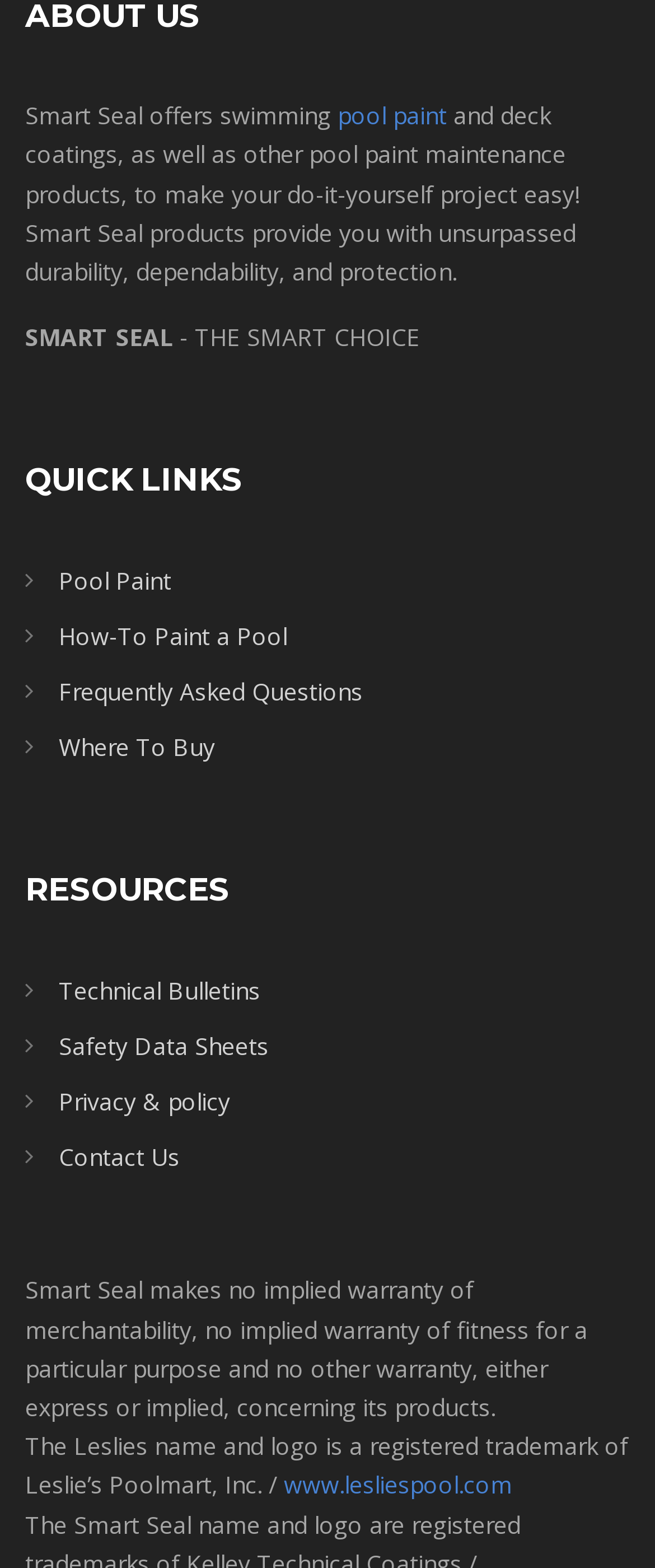What type of products does Smart Seal offer?
Please provide a detailed and thorough answer to the question.

The static text element at the top of the webpage mentions 'swimming pool paint and deck coatings', which suggests that Smart Seal offers these types of products.